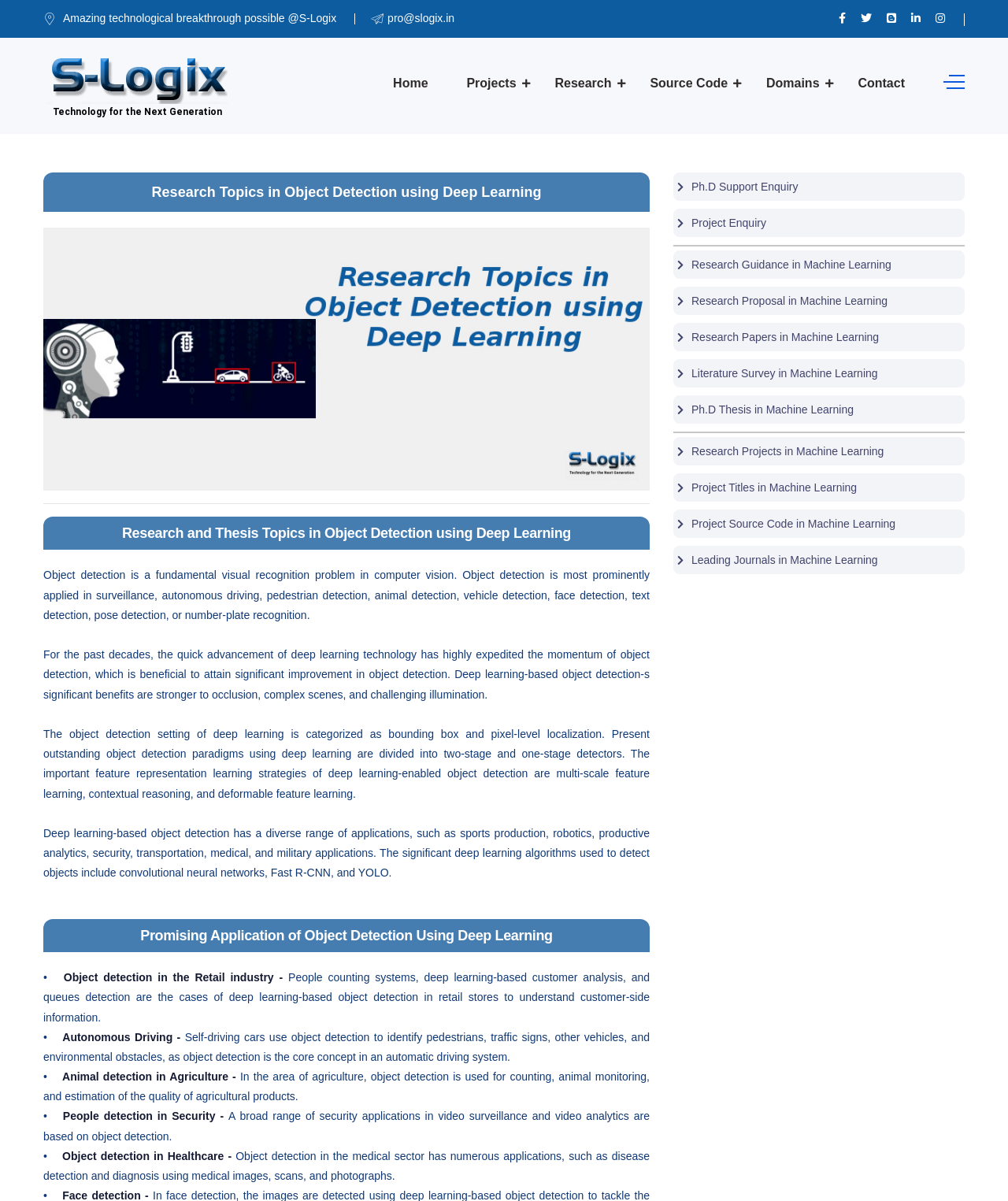What is the purpose of the links at the bottom of the webpage?
Please respond to the question with a detailed and thorough explanation.

The links at the bottom of the webpage are related to research and project enquiries. They include links for Ph.D. support enquiry, project enquiry, research guidance, and more. These links suggest that the webpage is providing resources and services for researchers and students working on projects related to object detection and deep learning.